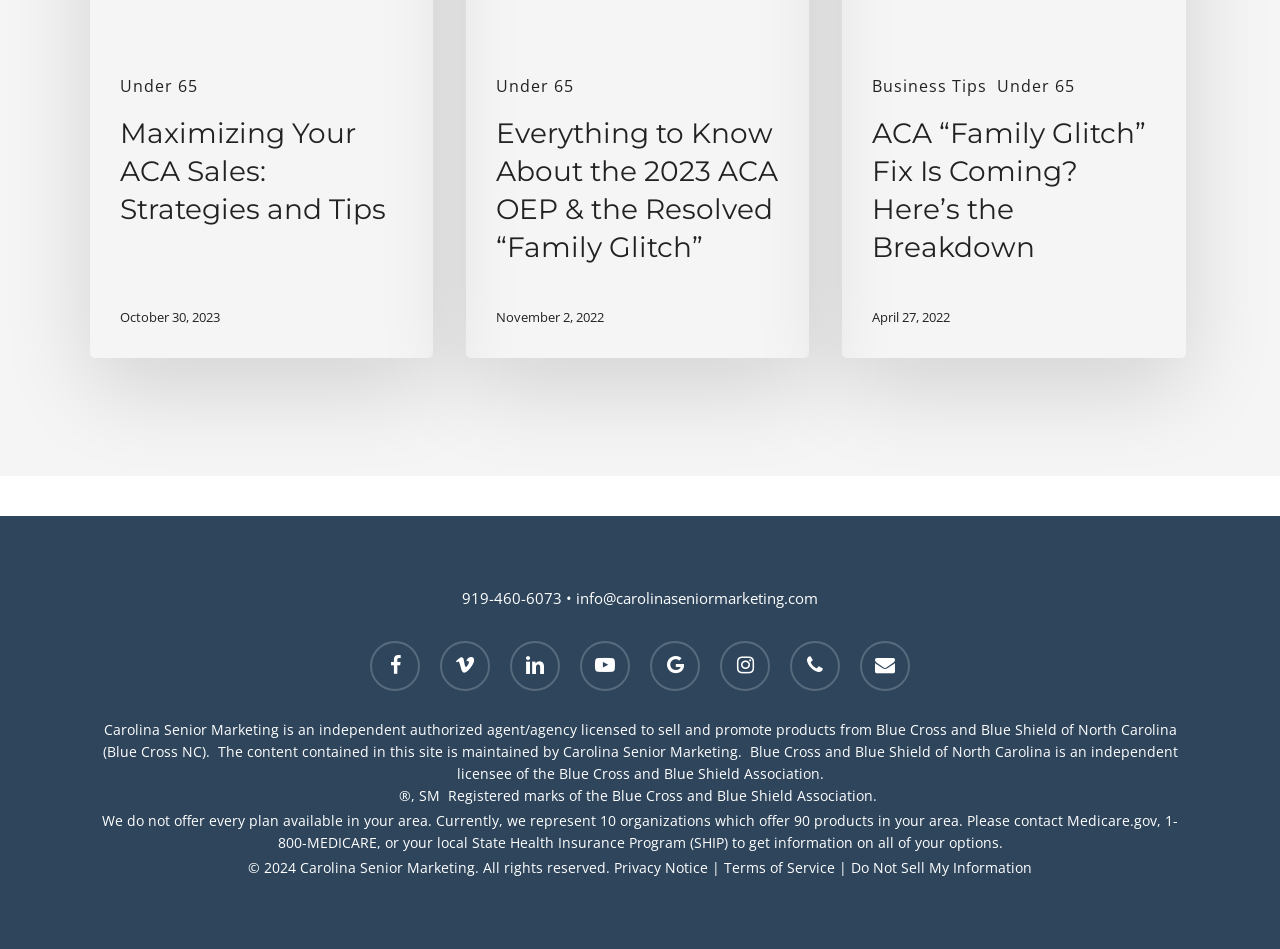Determine the bounding box coordinates for the area you should click to complete the following instruction: "Click the 'Under 65' link".

[0.094, 0.082, 0.155, 0.099]